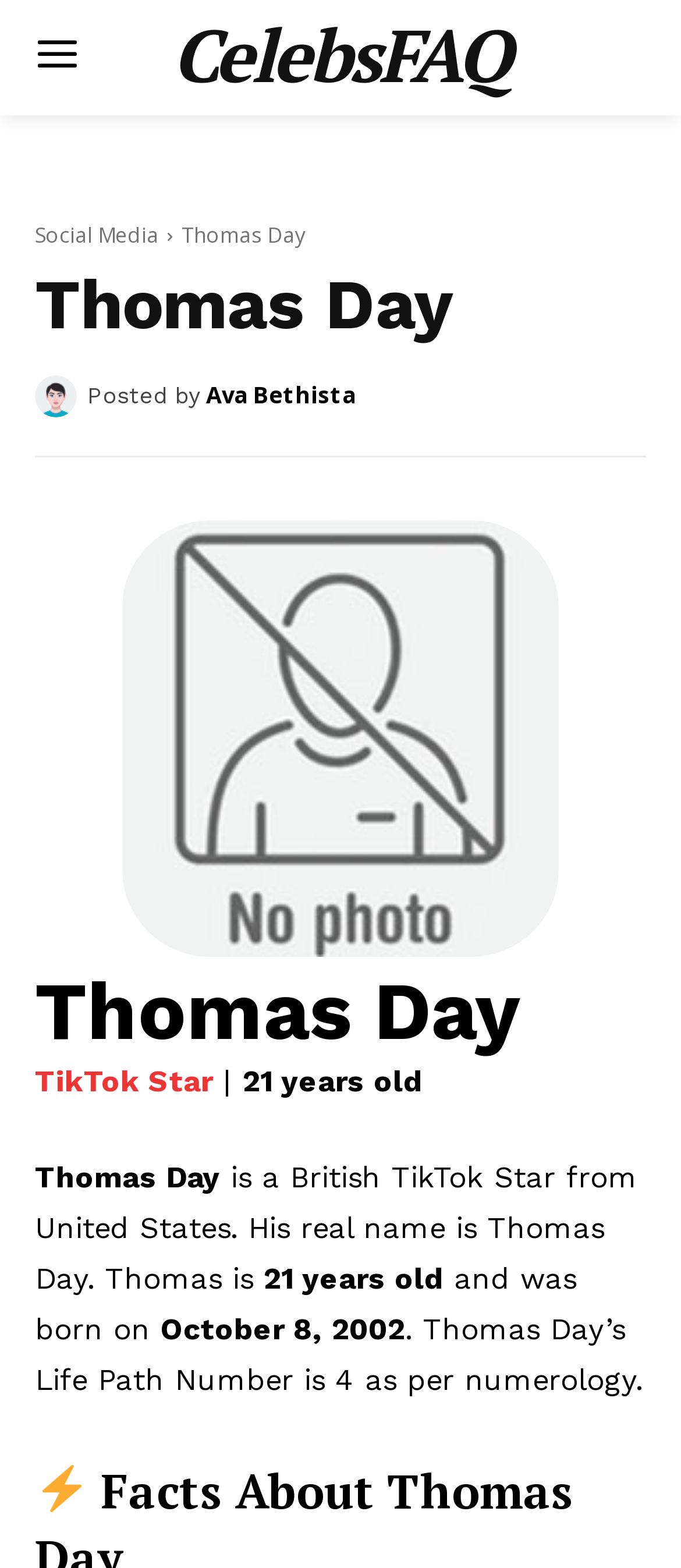What is Thomas Day's zodiac sign?
Look at the image and answer the question using a single word or phrase.

Not mentioned